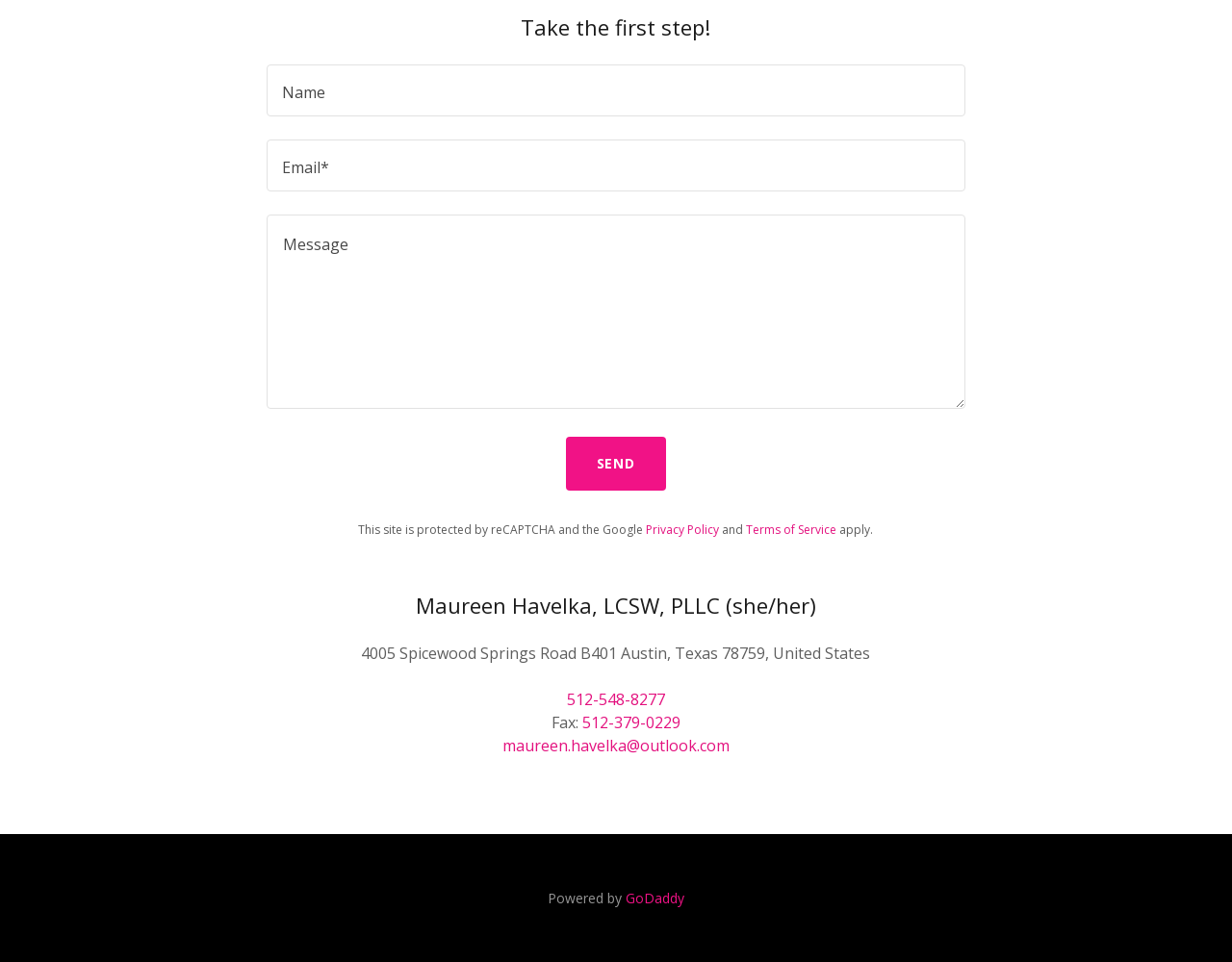For the following element description, predict the bounding box coordinates in the format (top-left x, top-left y, bottom-right x, bottom-right y). All values should be floating point numbers between 0 and 1. Description: parent_node: Bear Bussjaeger

None